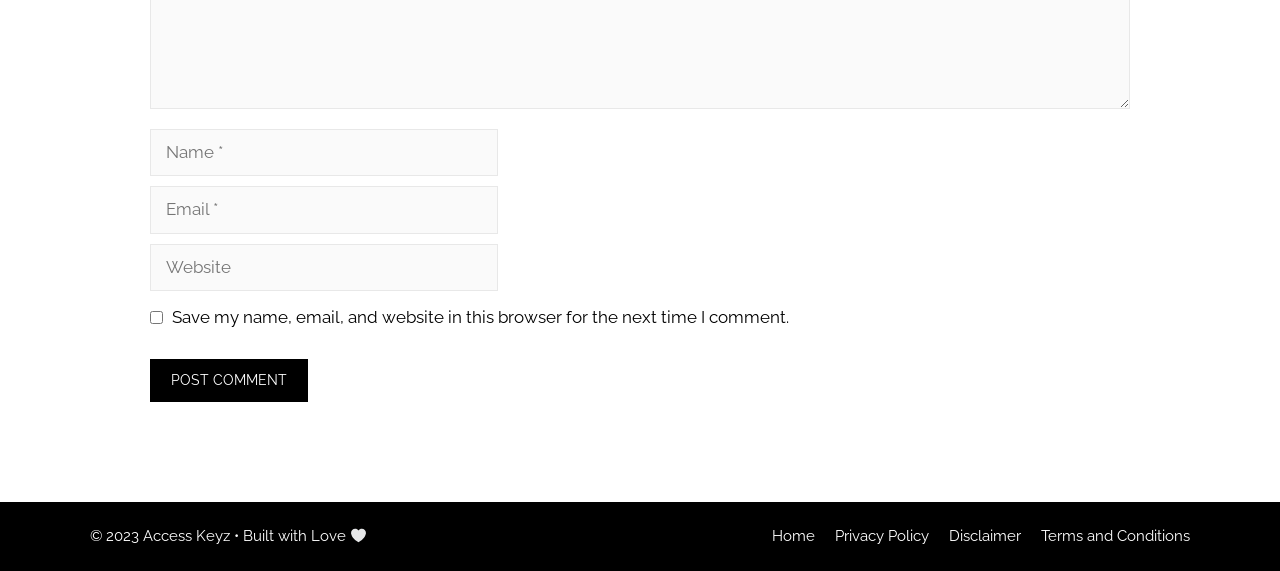Use a single word or phrase to answer the question: 
What type of website is this?

Blog or comment section